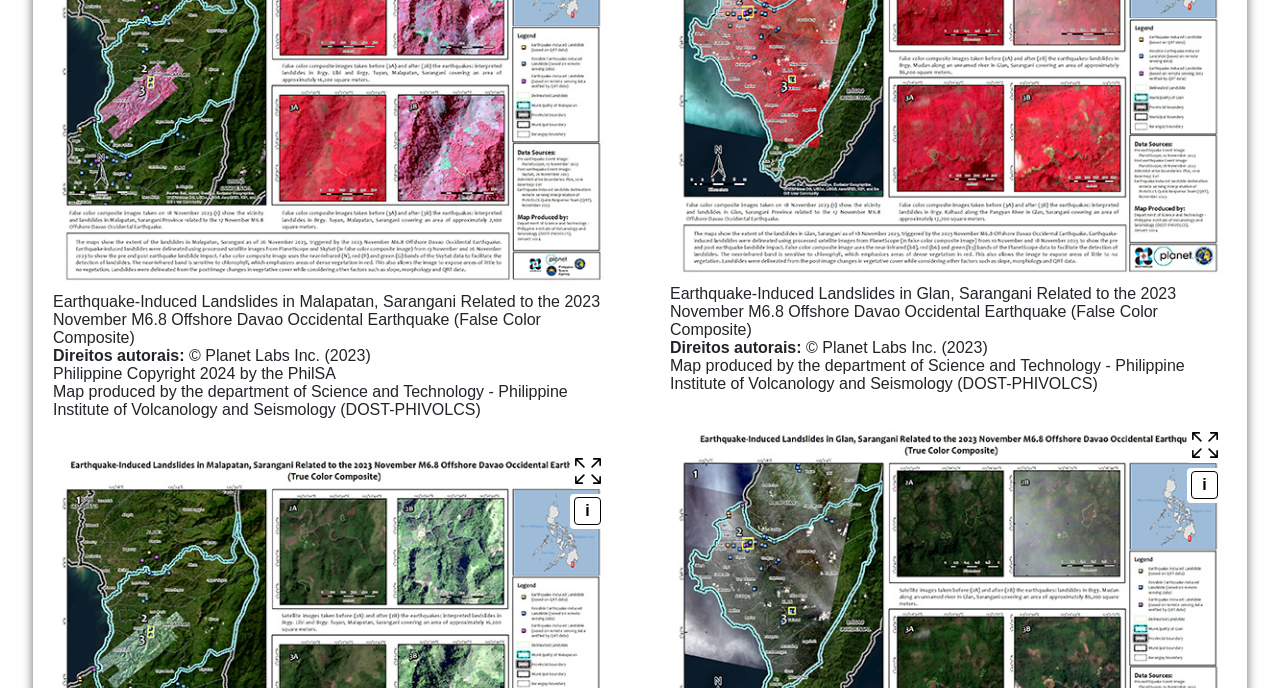Identify the bounding box coordinates of the part that should be clicked to carry out this instruction: "View the image in a new window".

[0.445, 0.659, 0.473, 0.71]